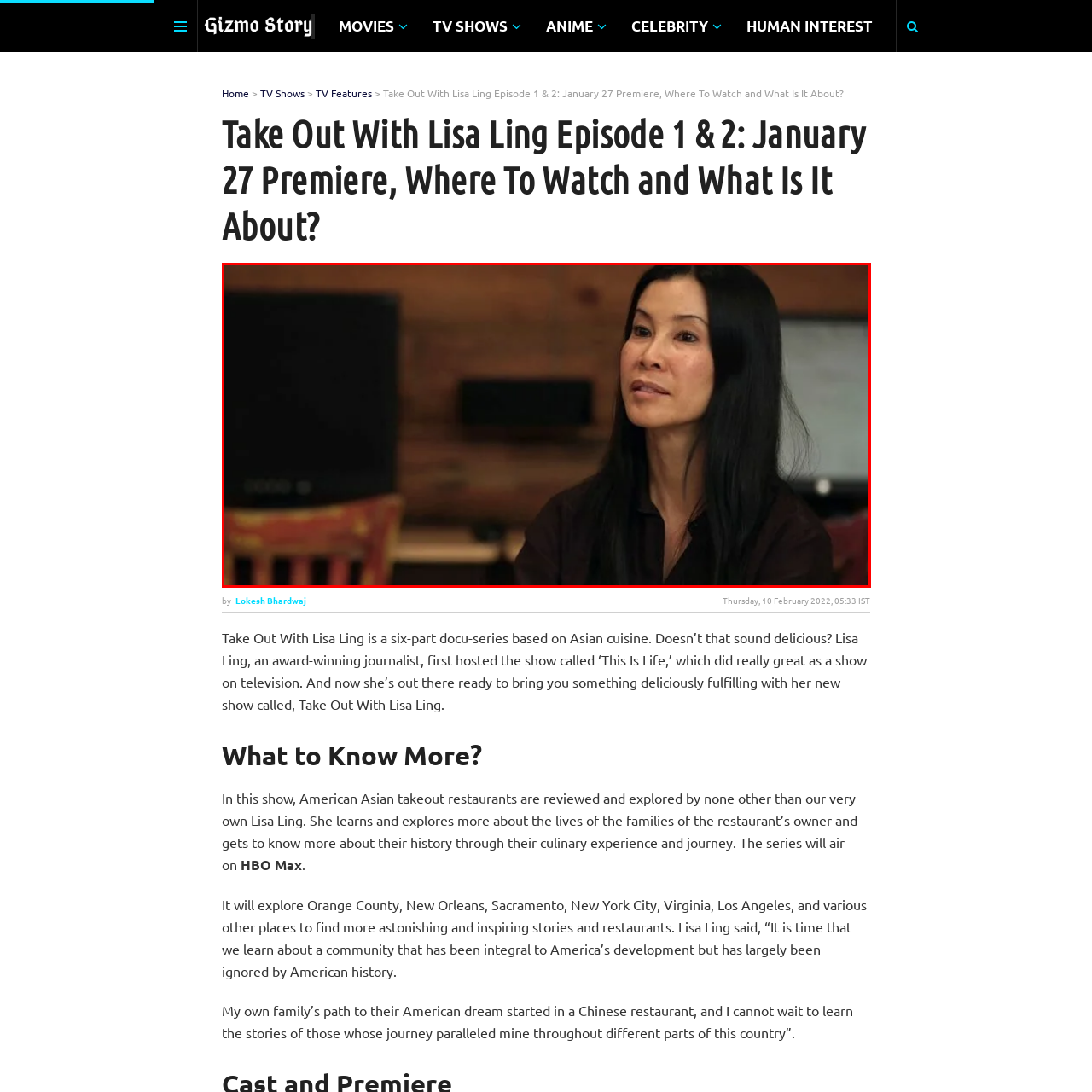Offer a detailed explanation of the elements found within the defined red outline.

The image features Lisa Ling, an acclaimed journalist and host, captured in a thoughtful moment. She appears in a dimly lit room with a rustic wooden background, emphasizing her engaging presence. Dressed in a dark blouse, Ling's long black hair cascades down, framing her face as she gazes intently, possibly reflecting on a story or experience related to her docu-series "Take Out With Lisa Ling." This six-part series, centered on Asian cuisine and culture, explores the narratives of American Asian takeout restaurants and their owners, shedding light on their rich histories and experiences, which have often been overlooked. Ling’s passion for storytelling is palpable, inviting viewers to understand the diverse tapestry of American cultural heritage through food.